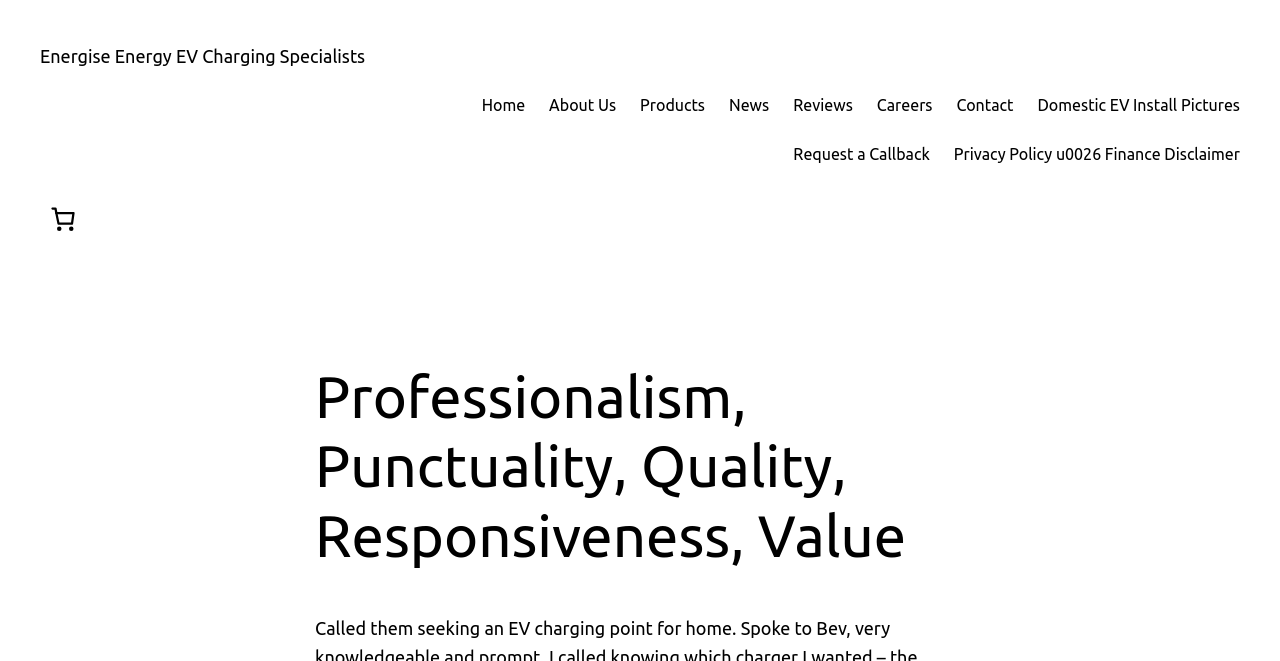Please respond to the question using a single word or phrase:
What is the company name?

Energise Energy